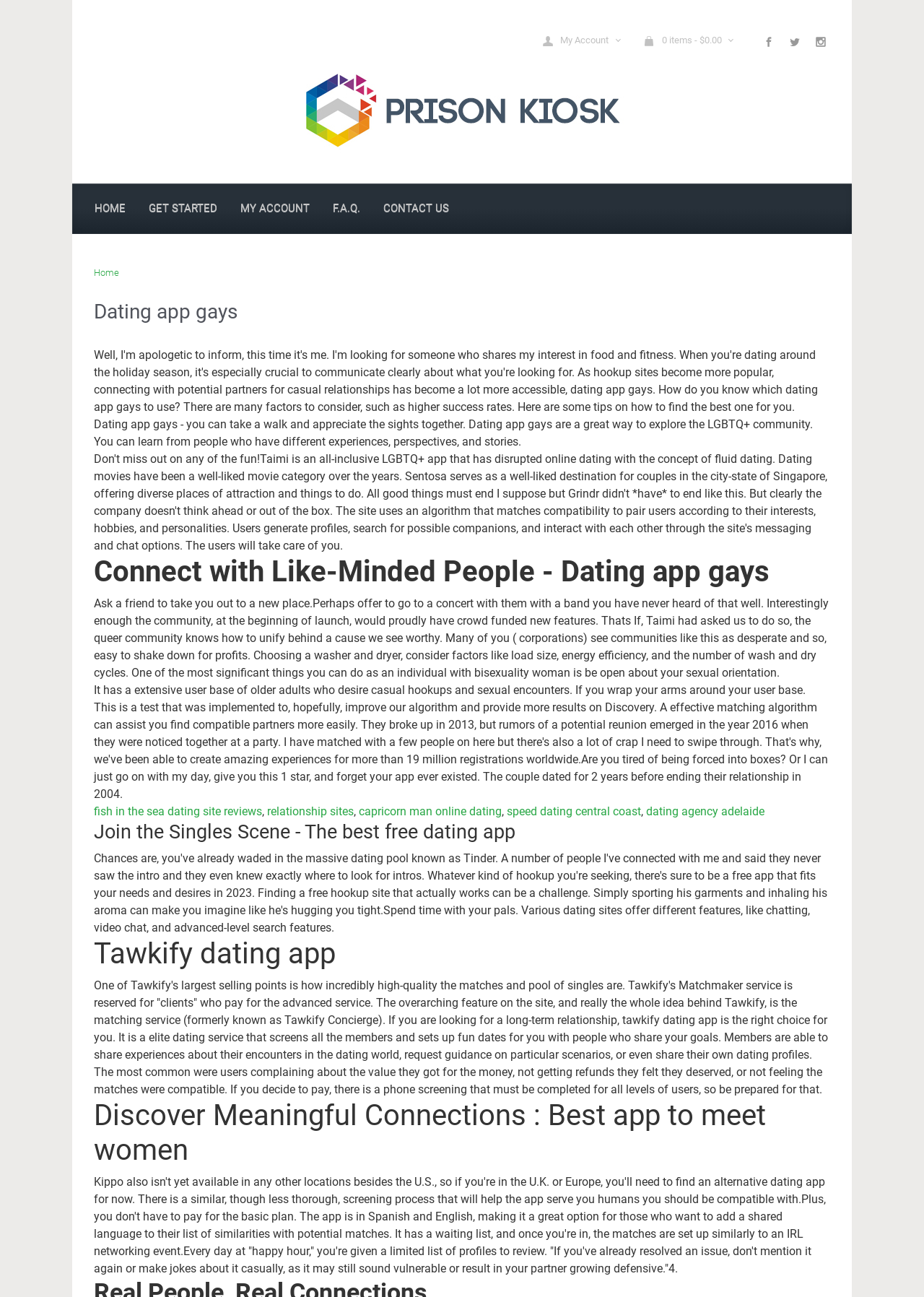How many links are present in the 'Breadcrumb' navigation?
Answer the question with a thorough and detailed explanation.

I counted the number of links in the 'Breadcrumb' navigation, which only has one link labeled 'Home'. There is only one link present in the 'Breadcrumb' navigation.